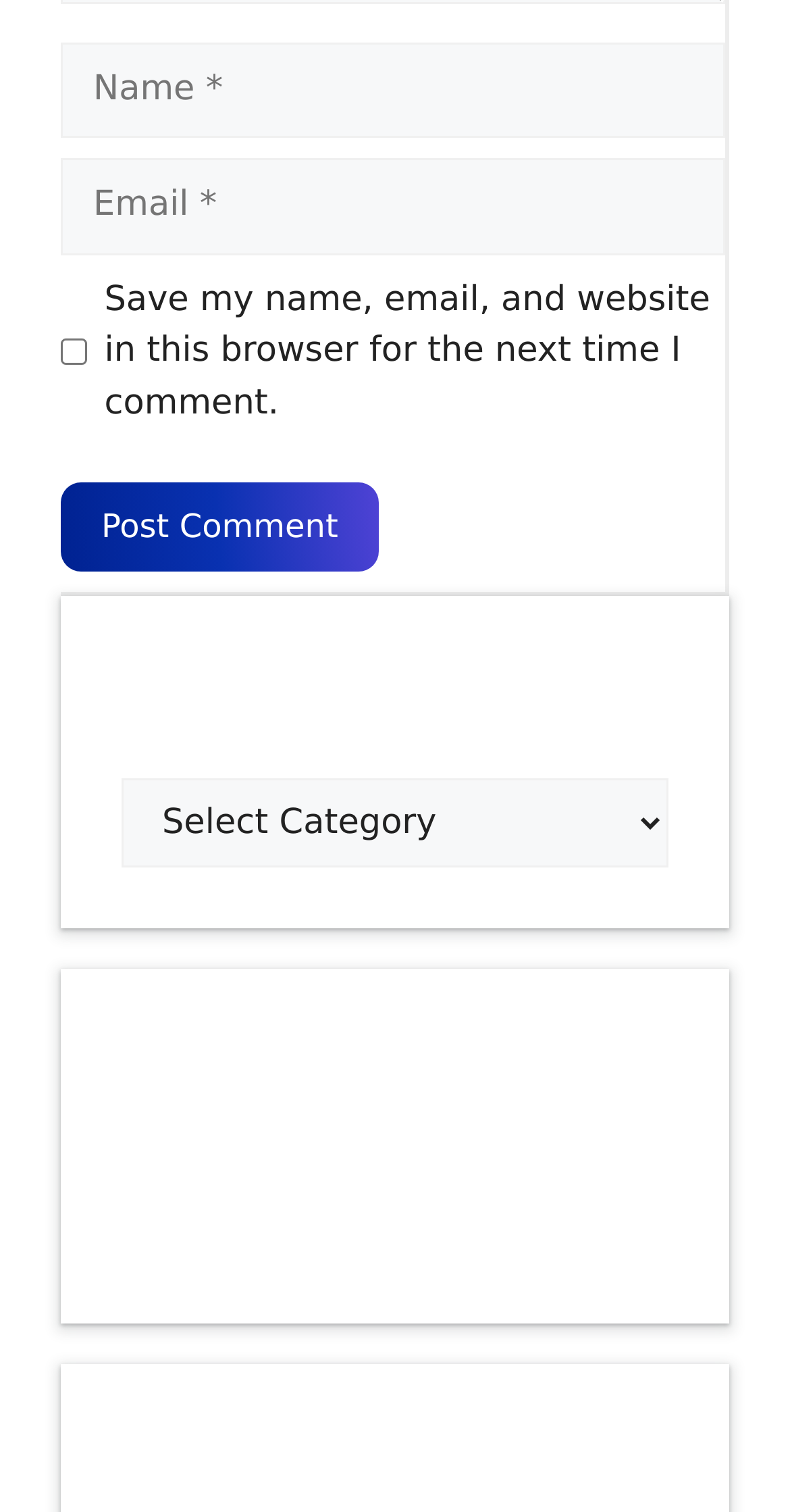What is the purpose of the checkbox?
Look at the image and answer the question with a single word or phrase.

Save comment information